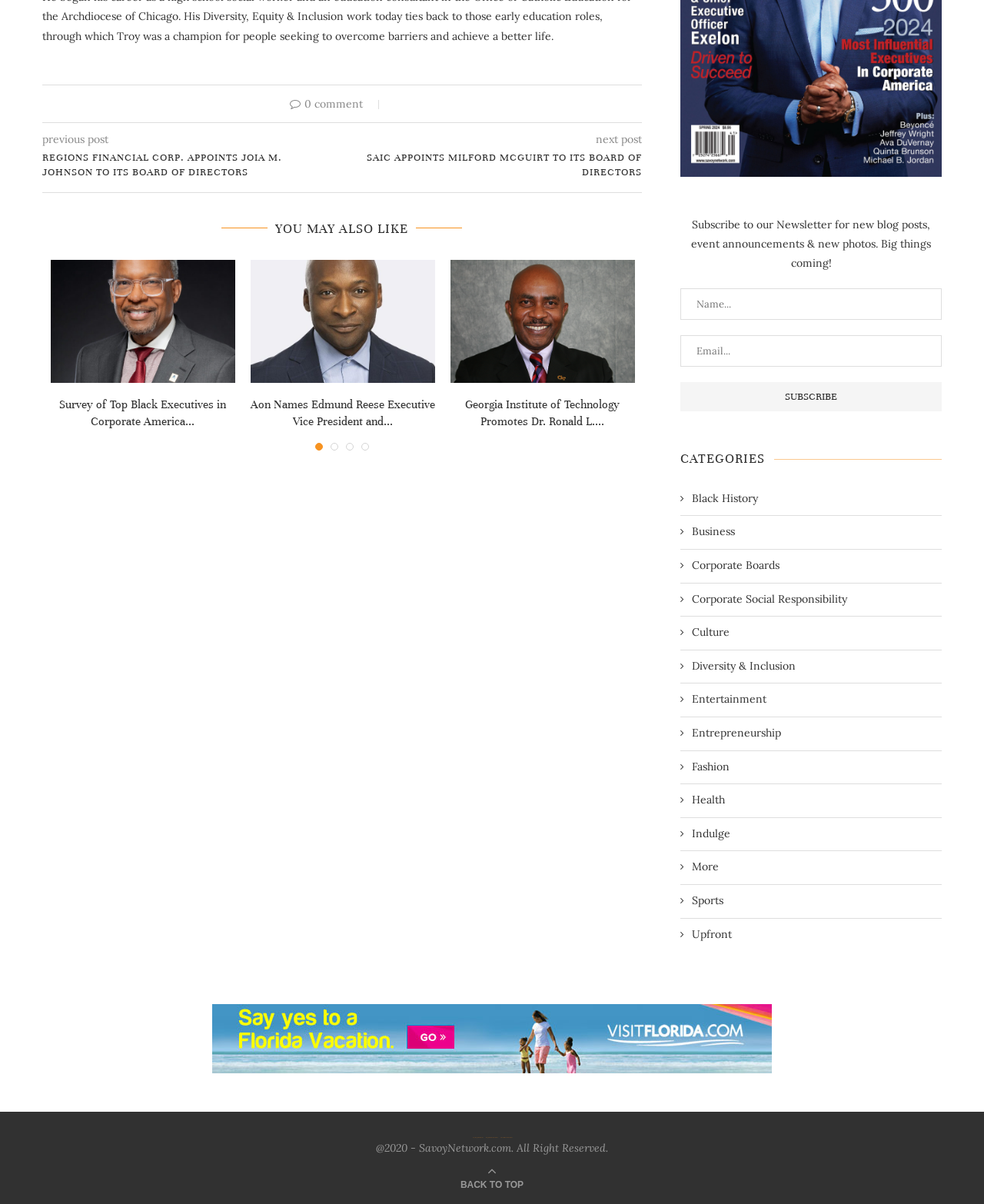What is the main topic of the article 'REGIONS FINANCIAL CORP. APPOINTS JOIA M. JOHNSON TO ITS BOARD OF DIRECTORS'?
Please use the image to deliver a detailed and complete answer.

The article 'REGIONS FINANCIAL CORP. APPOINTS JOIA M. JOHNSON TO ITS BOARD OF DIRECTORS' is a news article about a corporate appointment, indicating that its main topic is corporate news or business news.